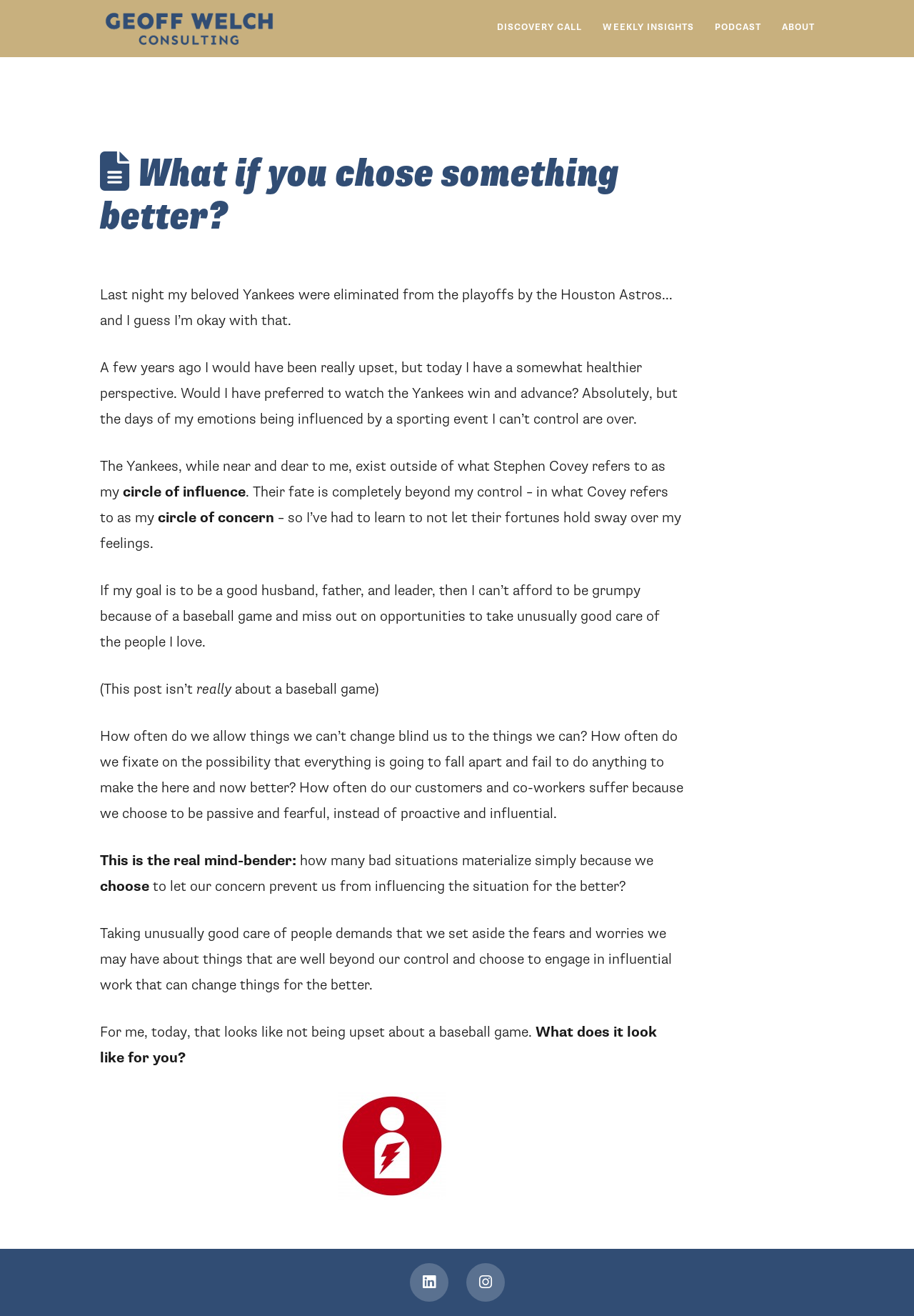Please provide a short answer using a single word or phrase for the question:
What is the concept referred to by Stephen Covey?

Circle of influence and concern